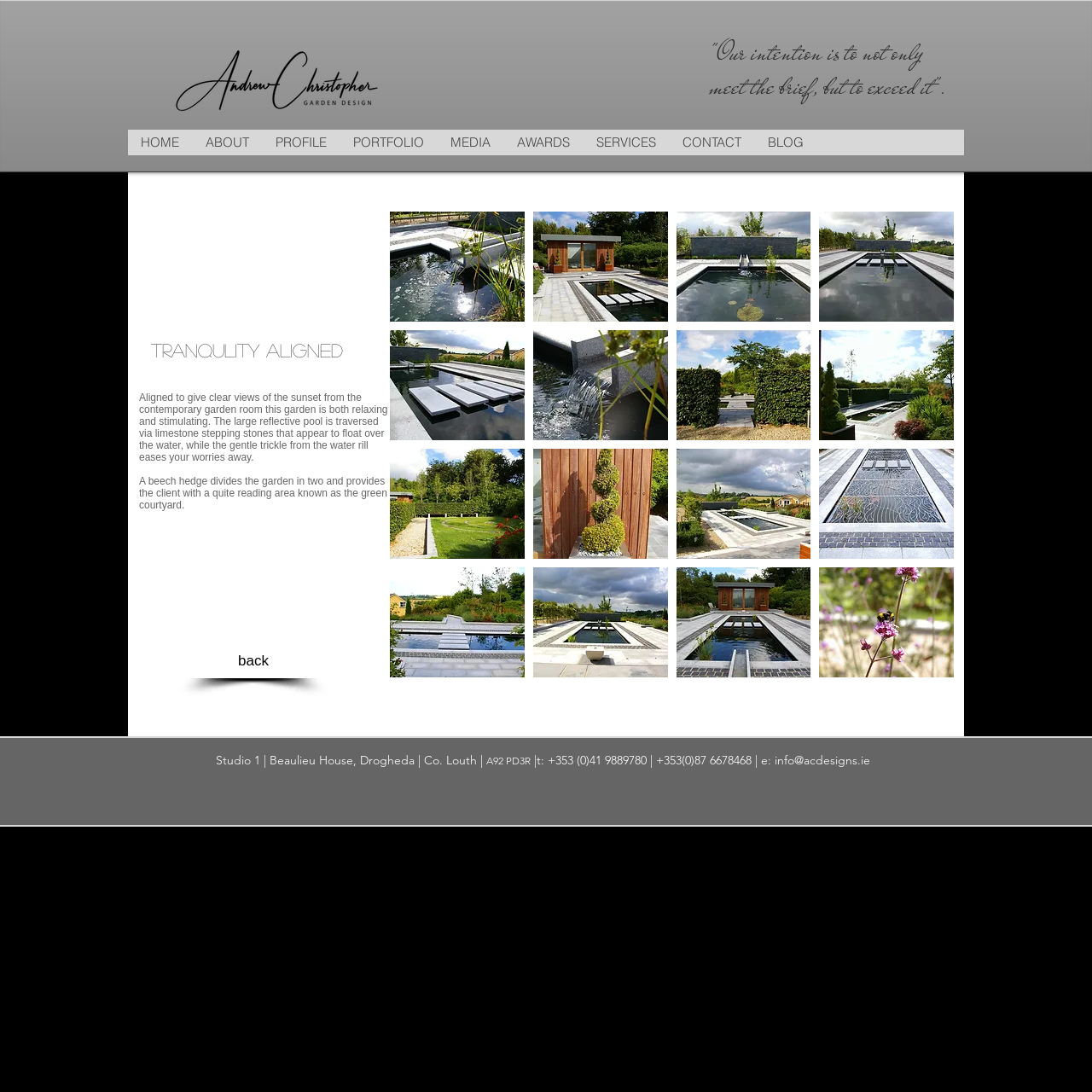Identify the bounding box coordinates of the part that should be clicked to carry out this instruction: "Click the 'HOME' link".

[0.117, 0.119, 0.176, 0.142]